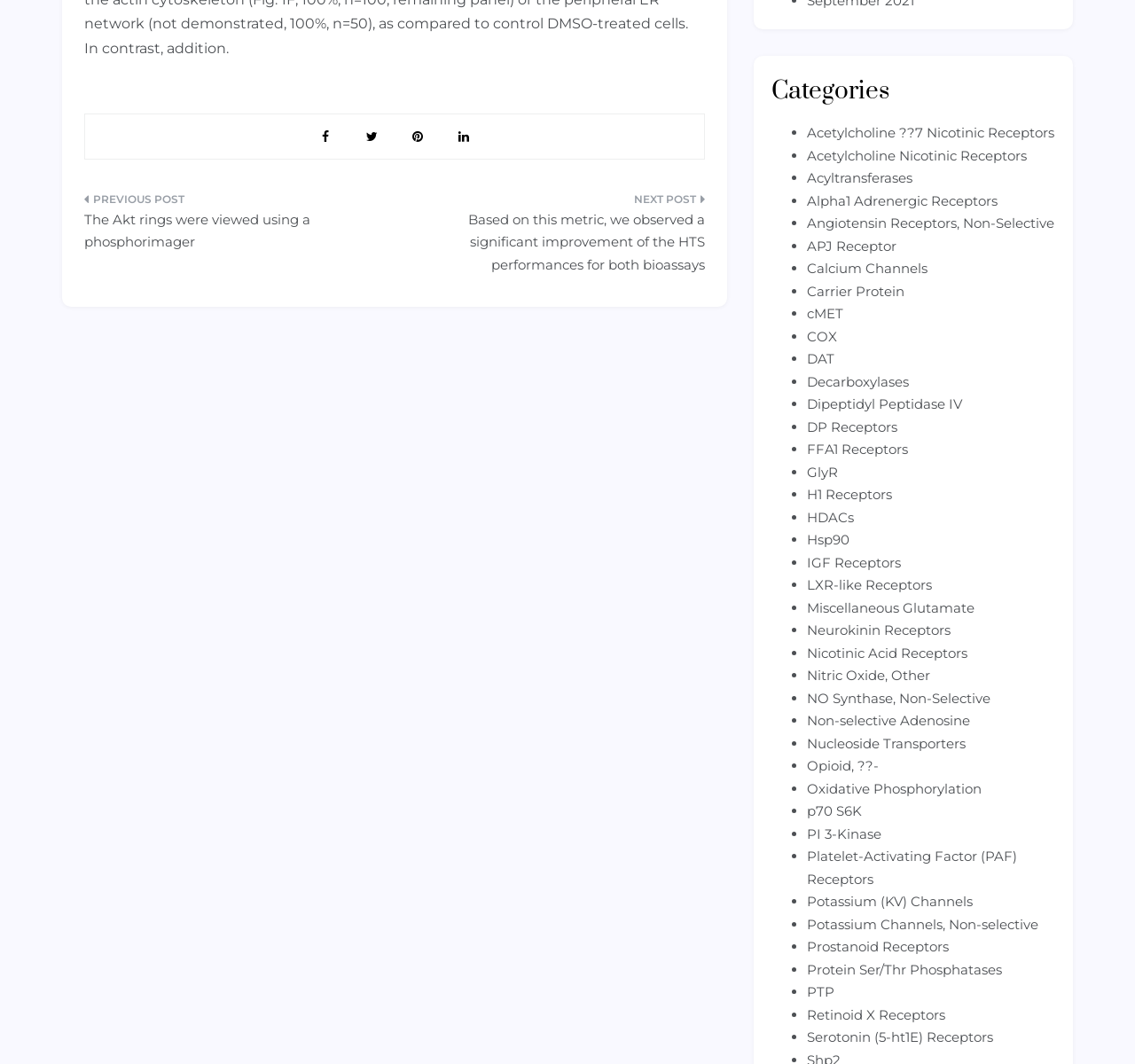Pinpoint the bounding box coordinates of the area that must be clicked to complete this instruction: "Click on the 'PREVIOUS POST' link".

[0.074, 0.179, 0.336, 0.247]